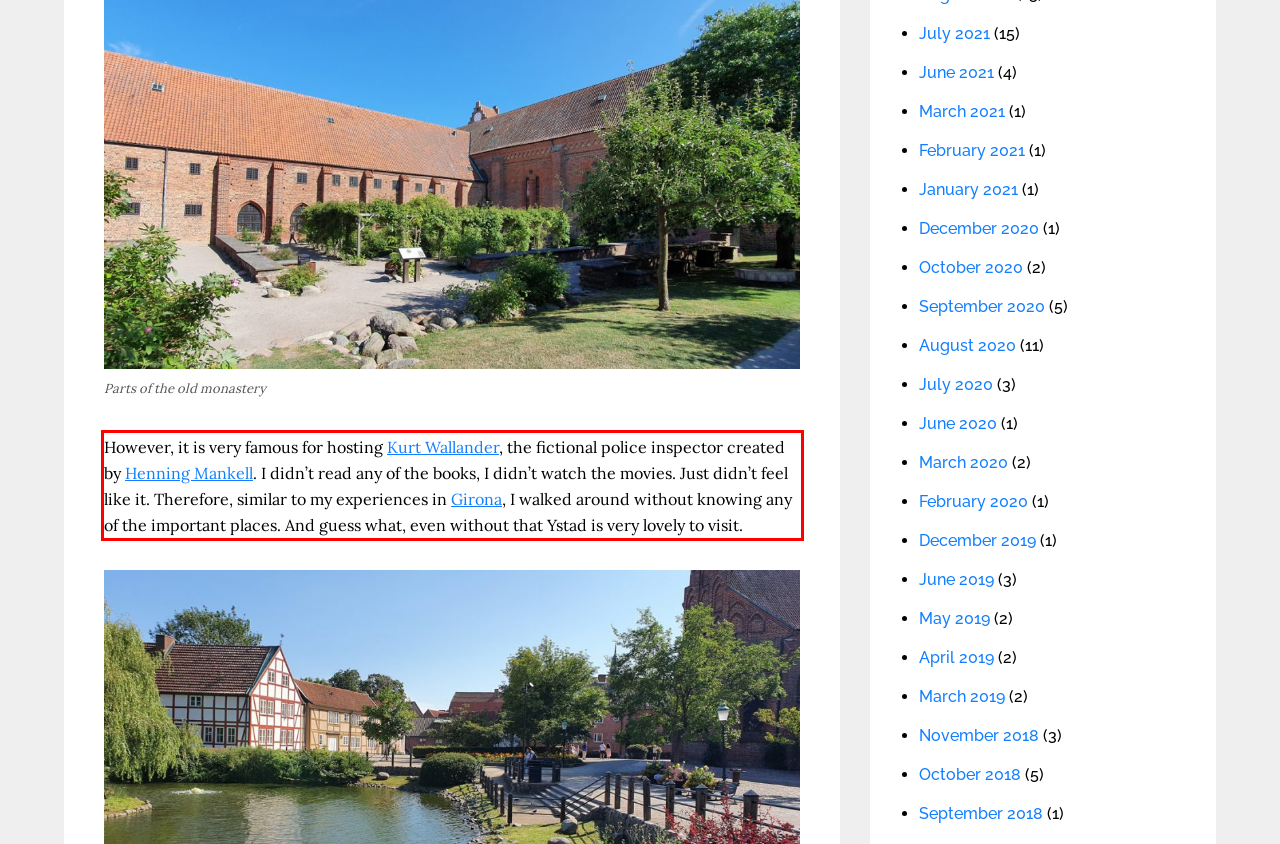Please examine the webpage screenshot and extract the text within the red bounding box using OCR.

However, it is very famous for hosting Kurt Wallander, the fictional police inspector created by Henning Mankell. I didn’t read any of the books, I didn’t watch the movies. Just didn’t feel like it. Therefore, similar to my experiences in Girona, I walked around without knowing any of the important places. And guess what, even without that Ystad is very lovely to visit.